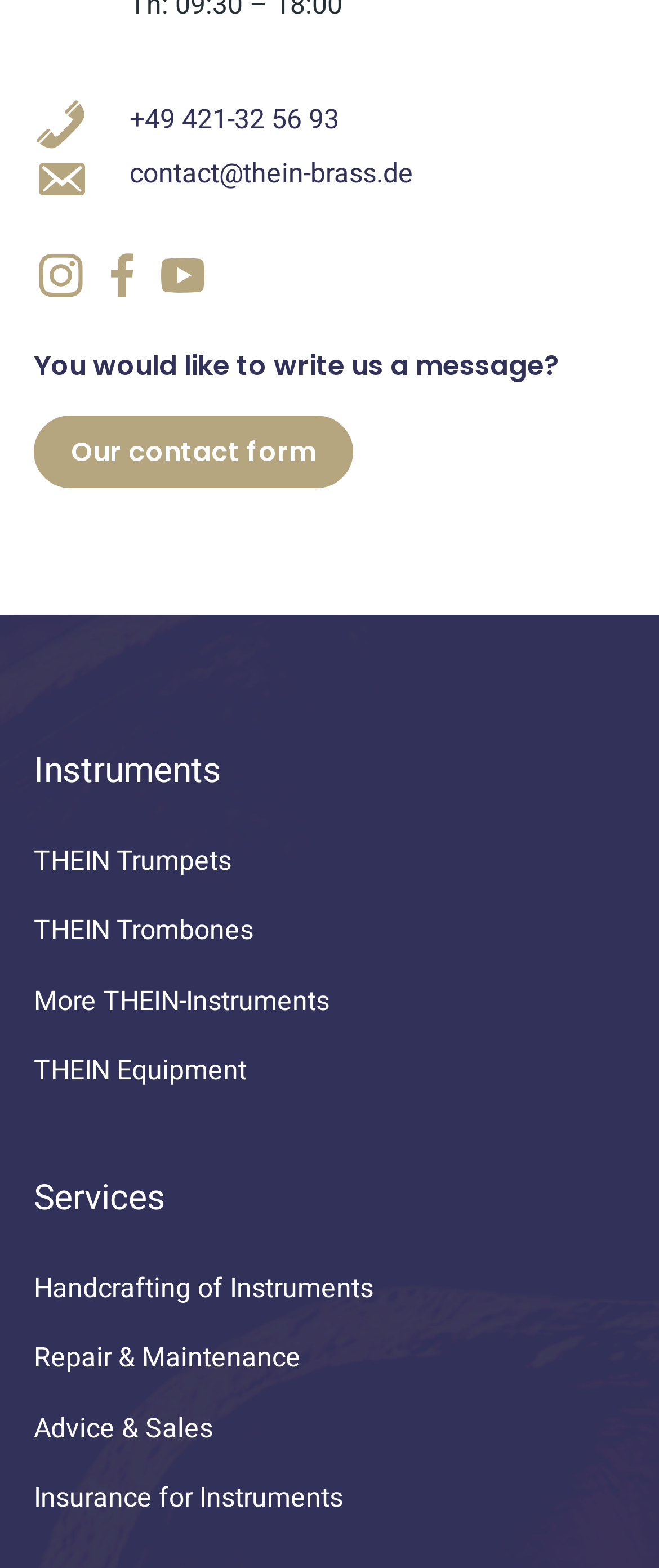Identify the bounding box coordinates of the clickable section necessary to follow the following instruction: "Read the latest news". The coordinates should be presented as four float numbers from 0 to 1, i.e., [left, top, right, bottom].

None